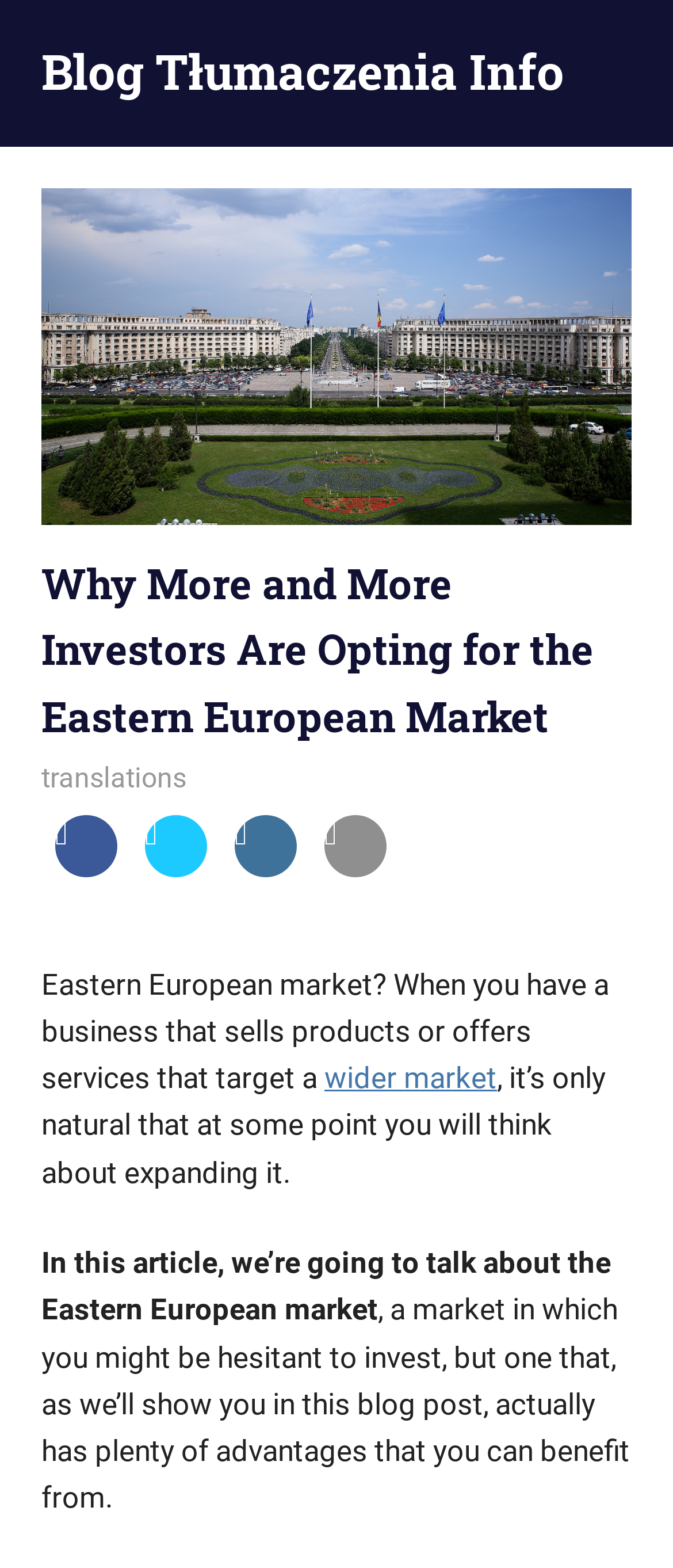Determine the webpage's heading and output its text content.

Why More and More Investors Are Opting for the Eastern European Market